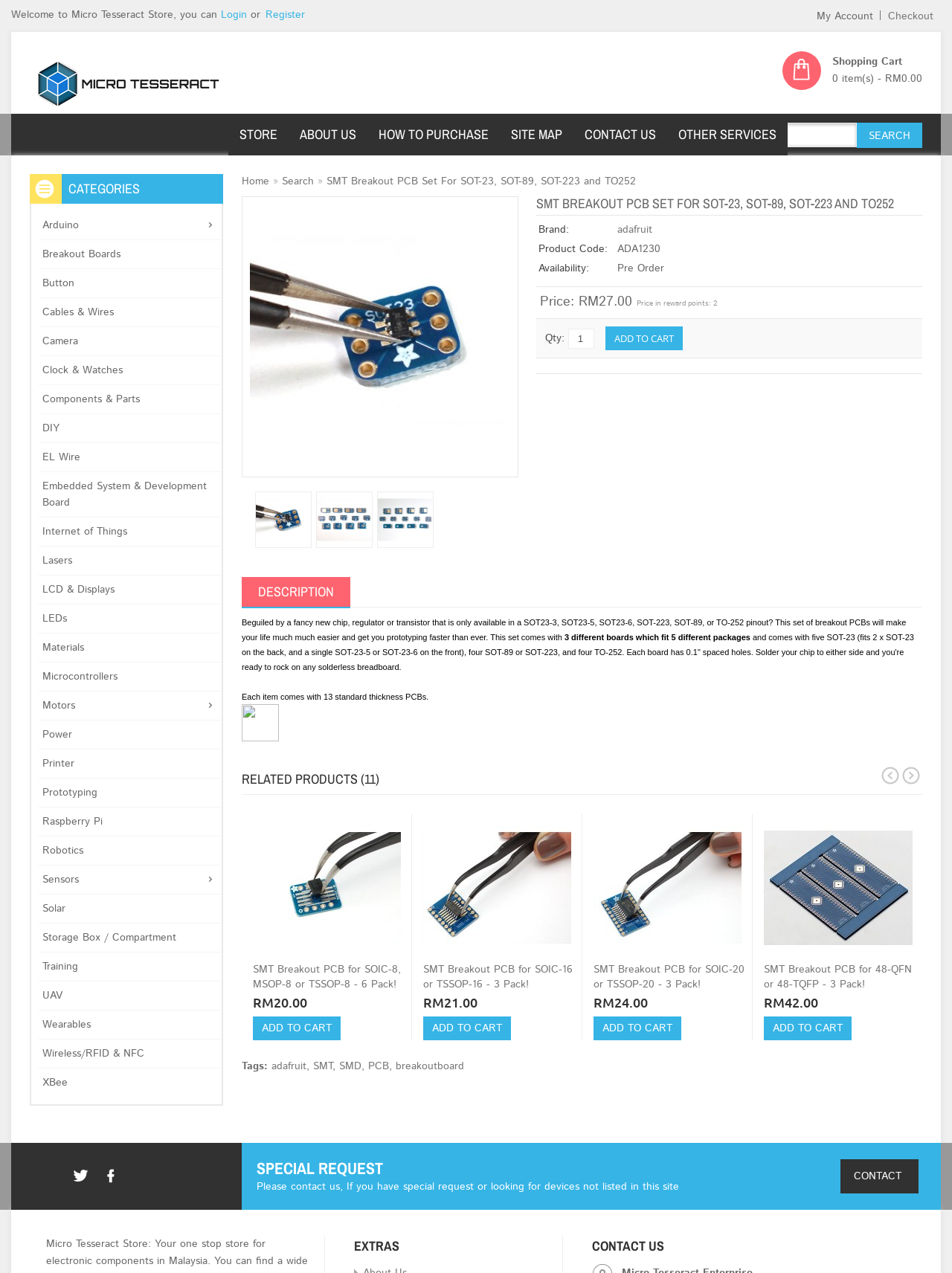Find the bounding box coordinates for the element that must be clicked to complete the instruction: "Search for products". The coordinates should be four float numbers between 0 and 1, indicated as [left, top, right, bottom].

[0.912, 0.101, 0.956, 0.113]